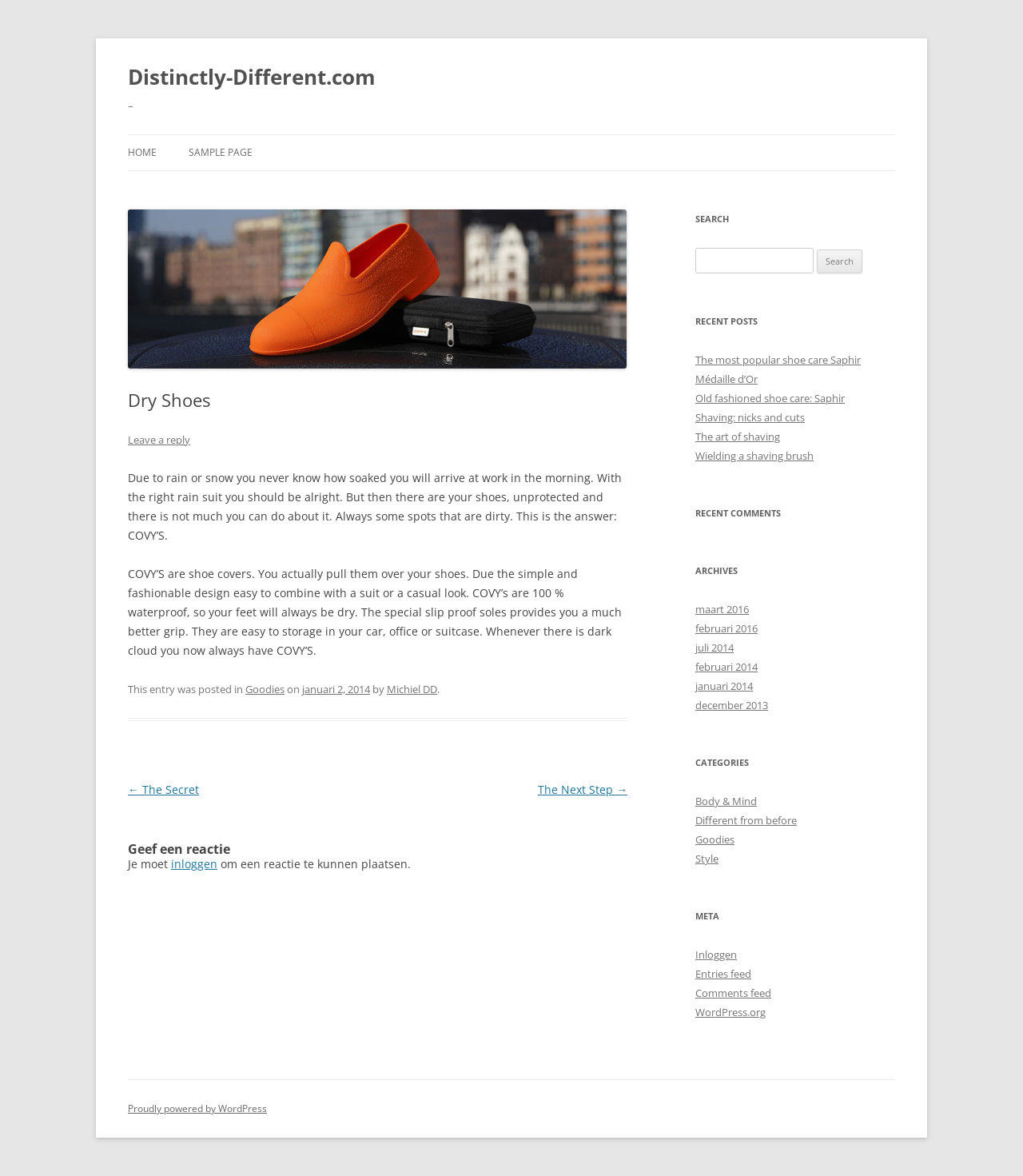Kindly determine the bounding box coordinates for the clickable area to achieve the given instruction: "Read the recent post 'The most popular shoe care Saphir Médaille d’Or'".

[0.68, 0.3, 0.841, 0.329]